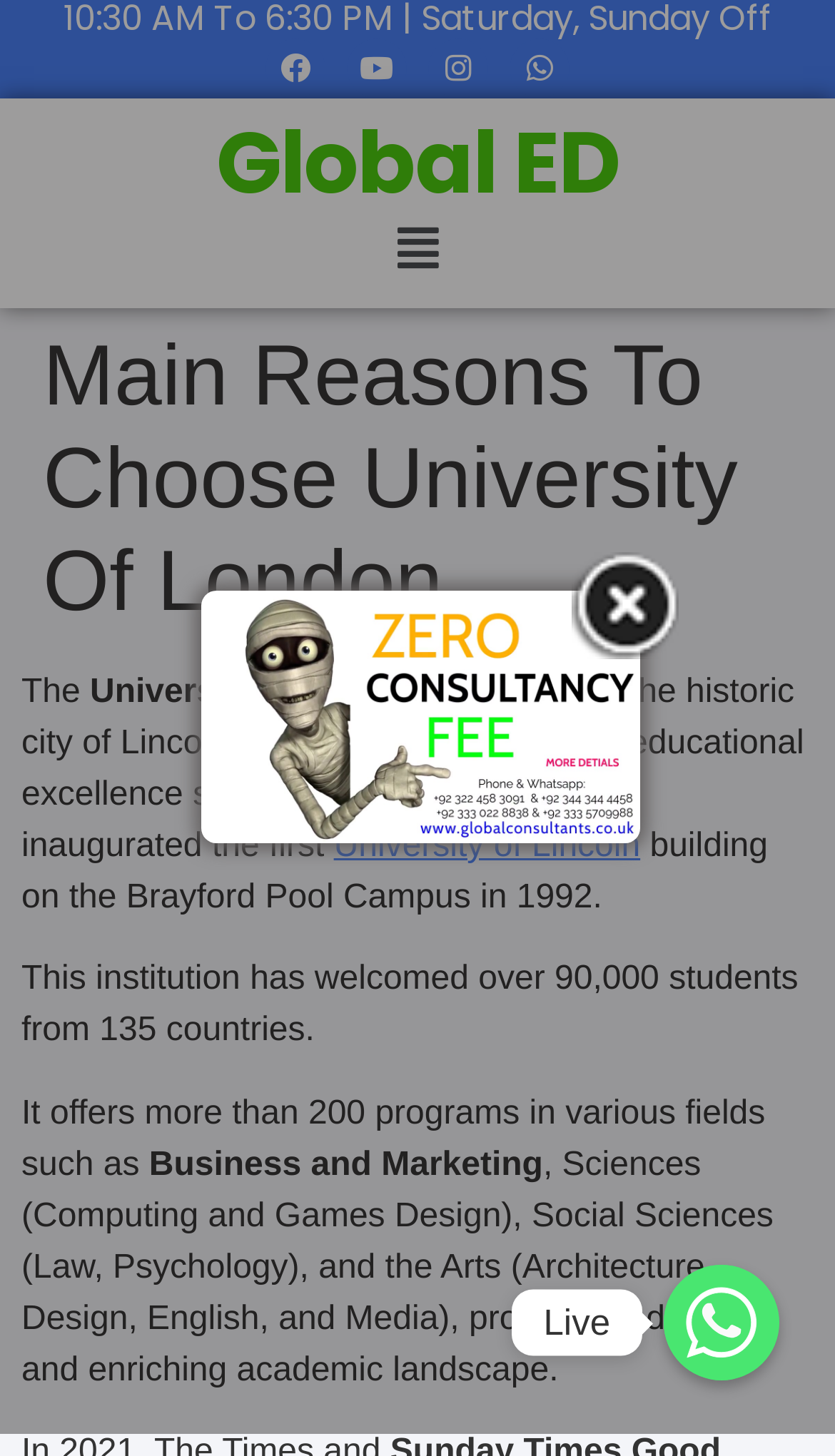Locate the bounding box coordinates of the area you need to click to fulfill this instruction: 'Close the current window'. The coordinates must be in the form of four float numbers ranging from 0 to 1: [left, top, right, bottom].

[0.685, 0.379, 0.813, 0.453]